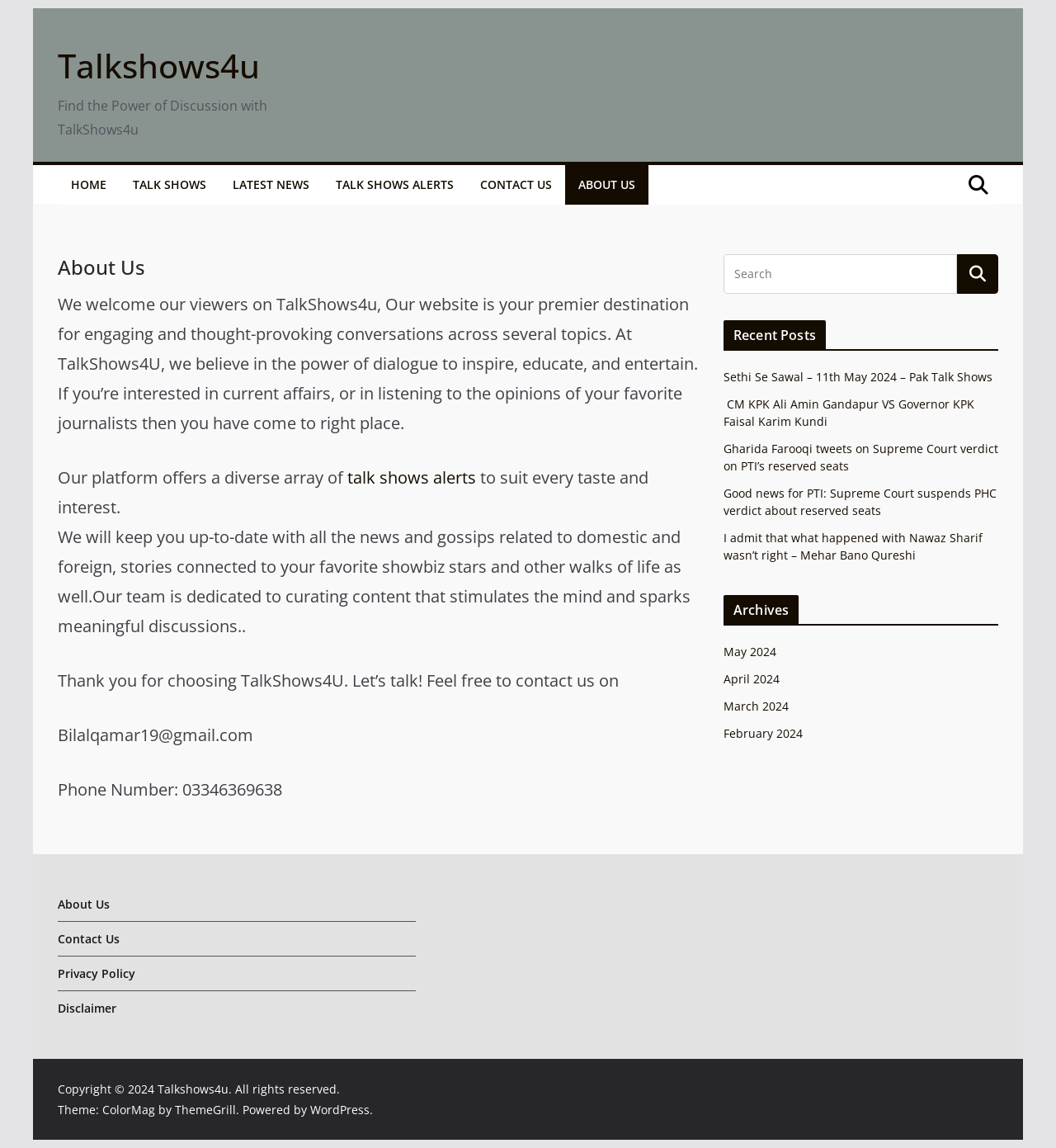What is the contact email address of the website?
Using the image as a reference, answer the question in detail.

The contact email address can be found in the 'About Us' section, which is located in the main content area of the webpage. It is mentioned in a static text element as 'Bilalqamar19@gmail.com'.